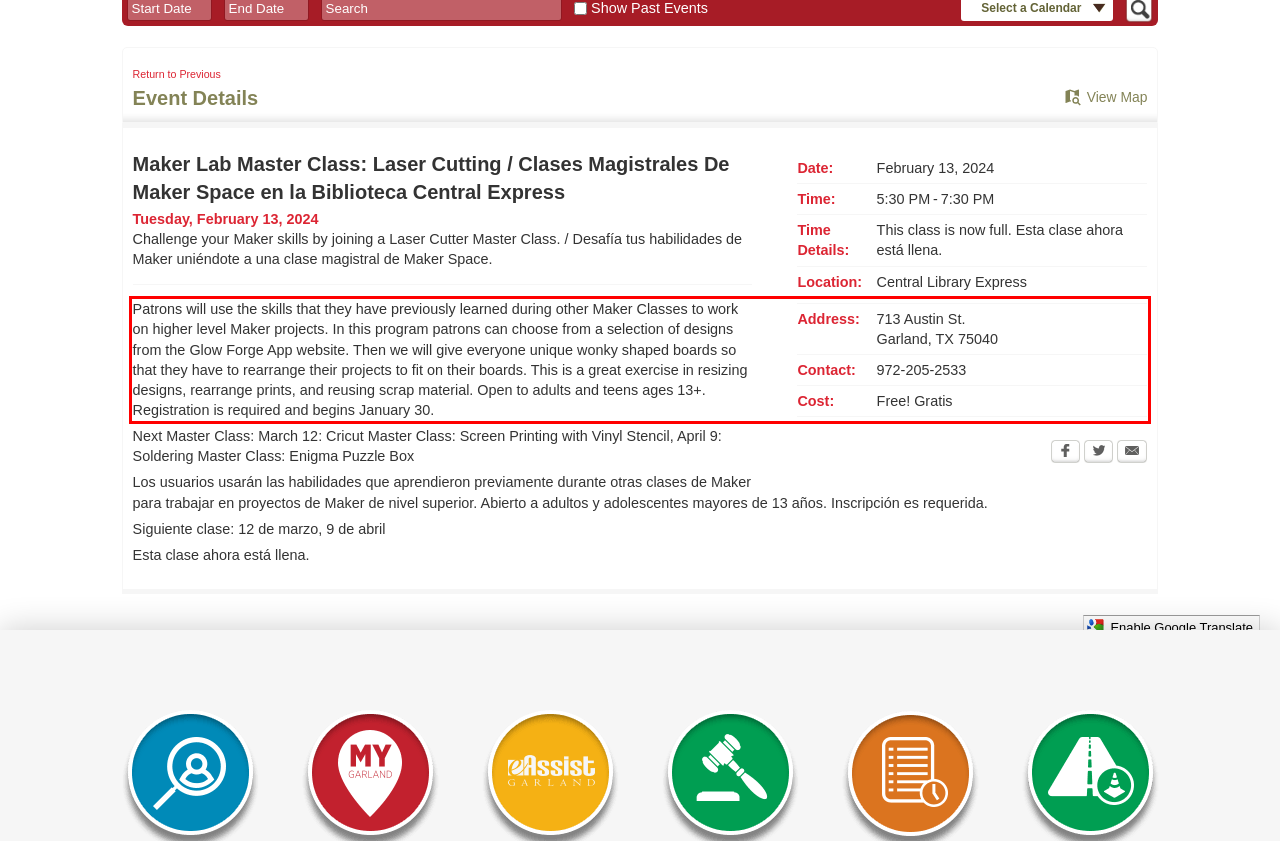Using the provided screenshot, read and generate the text content within the red-bordered area.

Patrons will use the skills that they have previously learned during other Maker Classes to work on higher level Maker projects. In this program patrons can choose from a selection of designs from the Glow Forge App website. Then we will give everyone unique wonky shaped boards so that they have to rearrange their projects to fit on their boards. This is a great exercise in resizing designs, rearrange prints, and reusing scrap material. Open to adults and teens ages 13+. Registration is required and begins January 30.